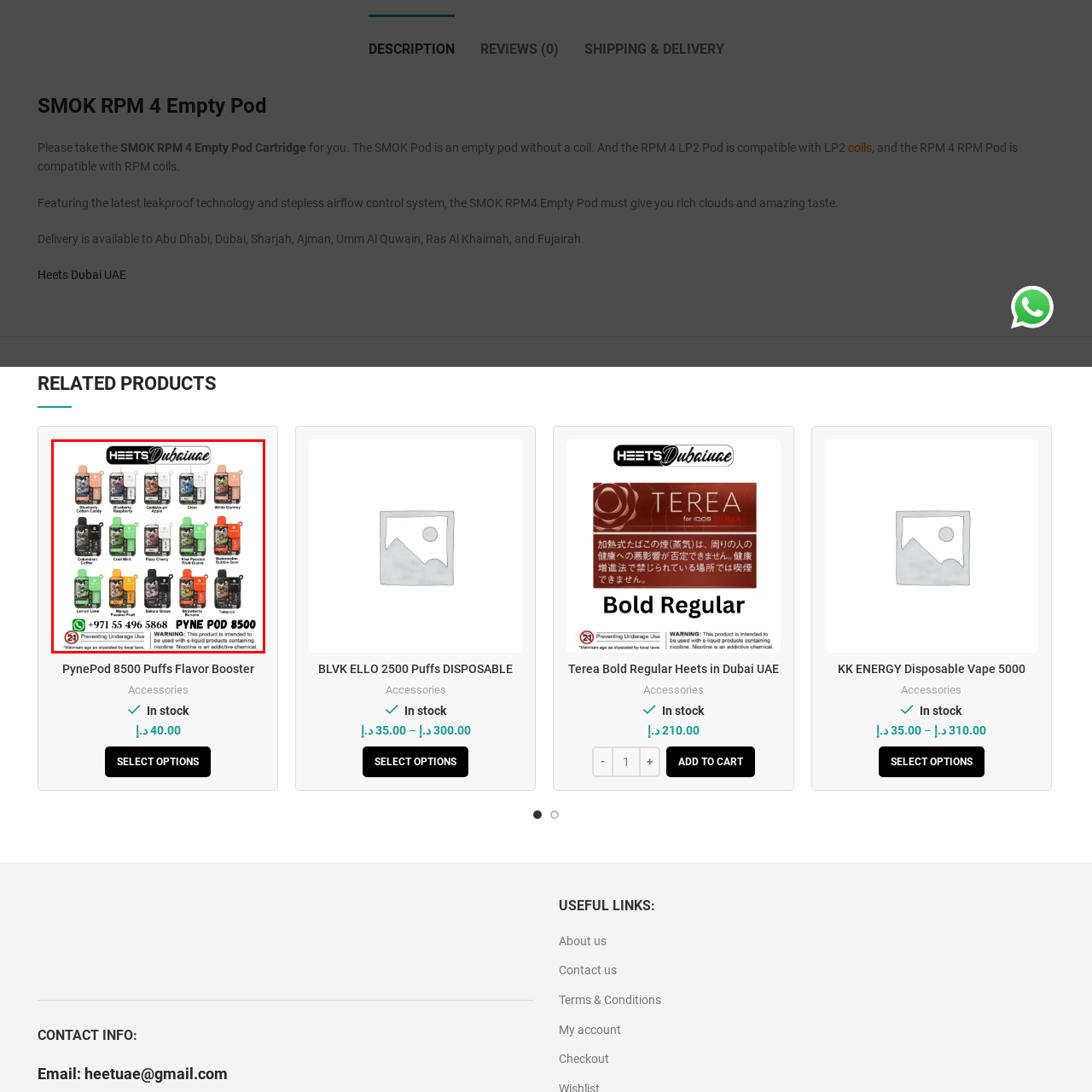What substance is contained in the pods?
Check the content within the red bounding box and give a brief answer in one word or a short phrase.

Nicotine